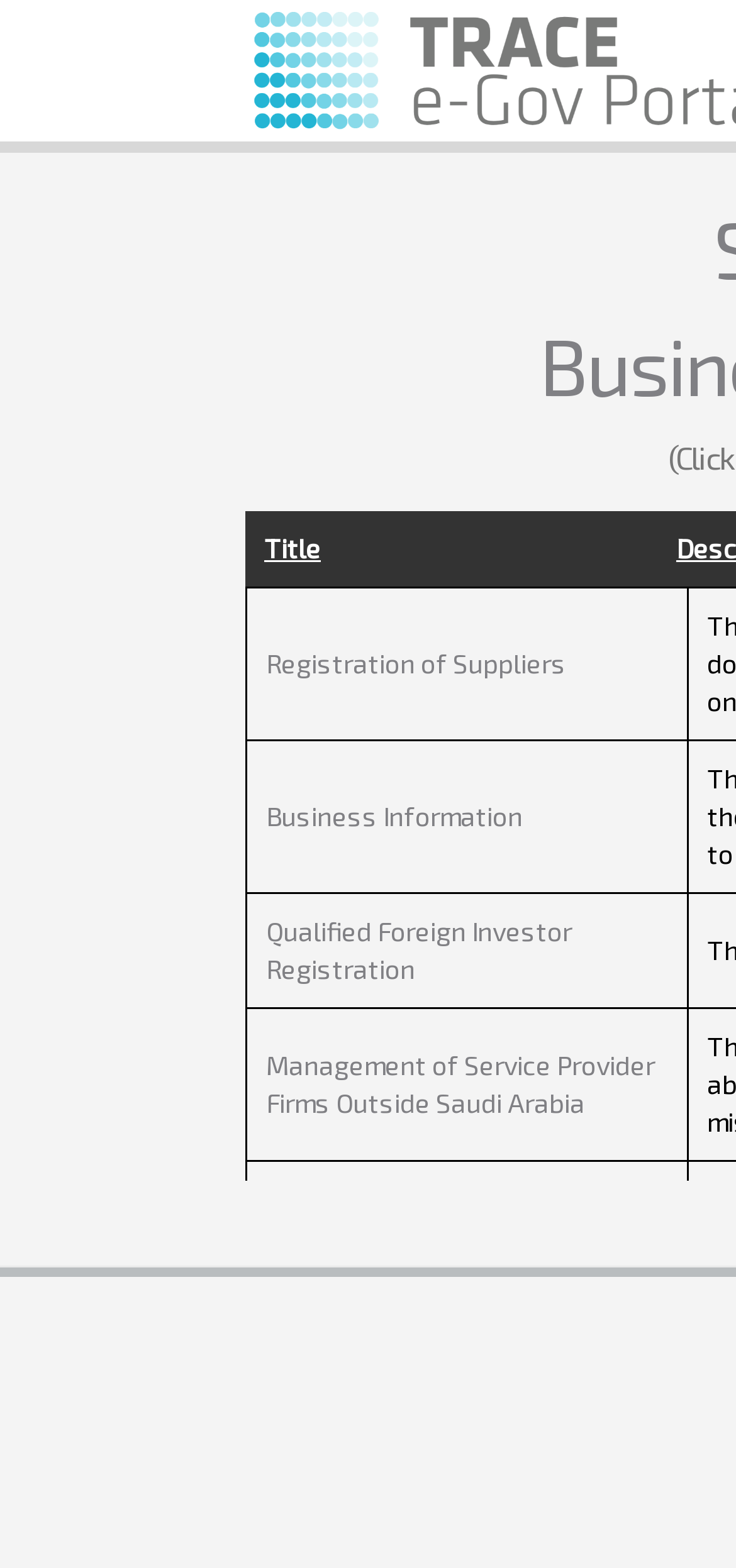Use a single word or phrase to answer the question:
How many links are available in the gridcell?

7